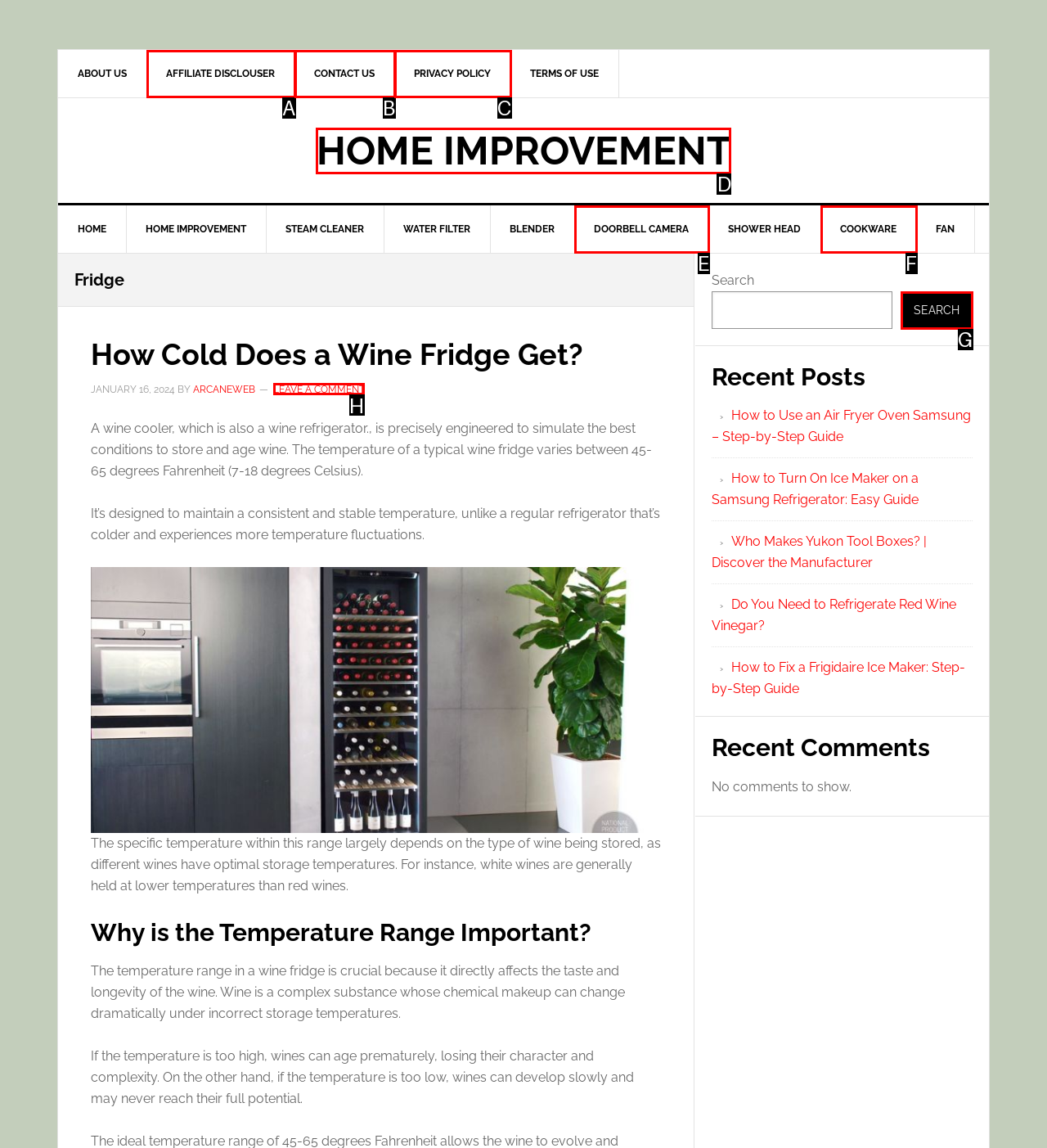Select the letter of the option that should be clicked to achieve the specified task: Leave a comment. Respond with just the letter.

H